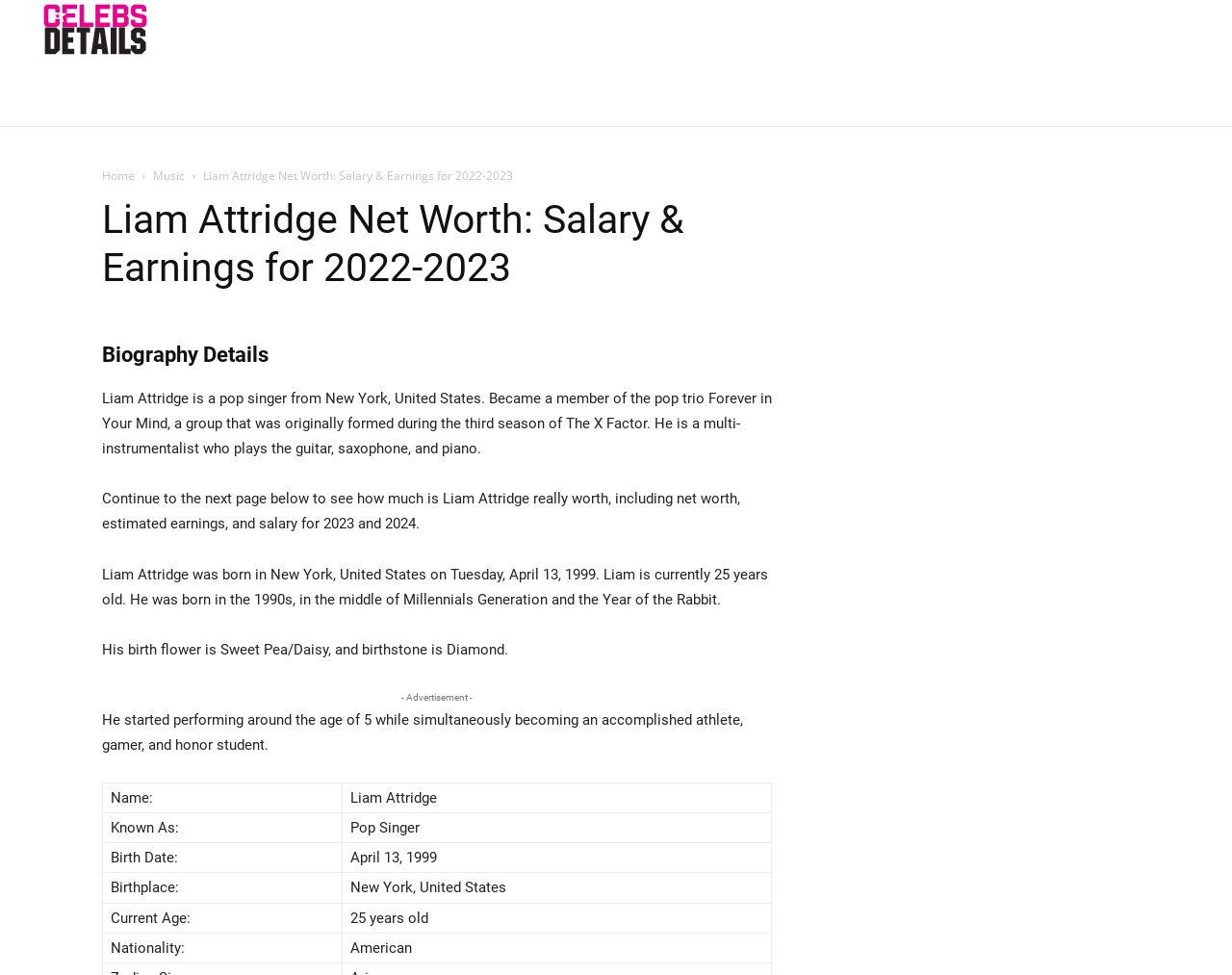Determine the bounding box coordinates of the clickable element to complete this instruction: "Click on the 'ENTERTAINMENT' link". Provide the coordinates in the format of four float numbers between 0 and 1, [left, top, right, bottom].

[0.034, 0.068, 0.154, 0.129]